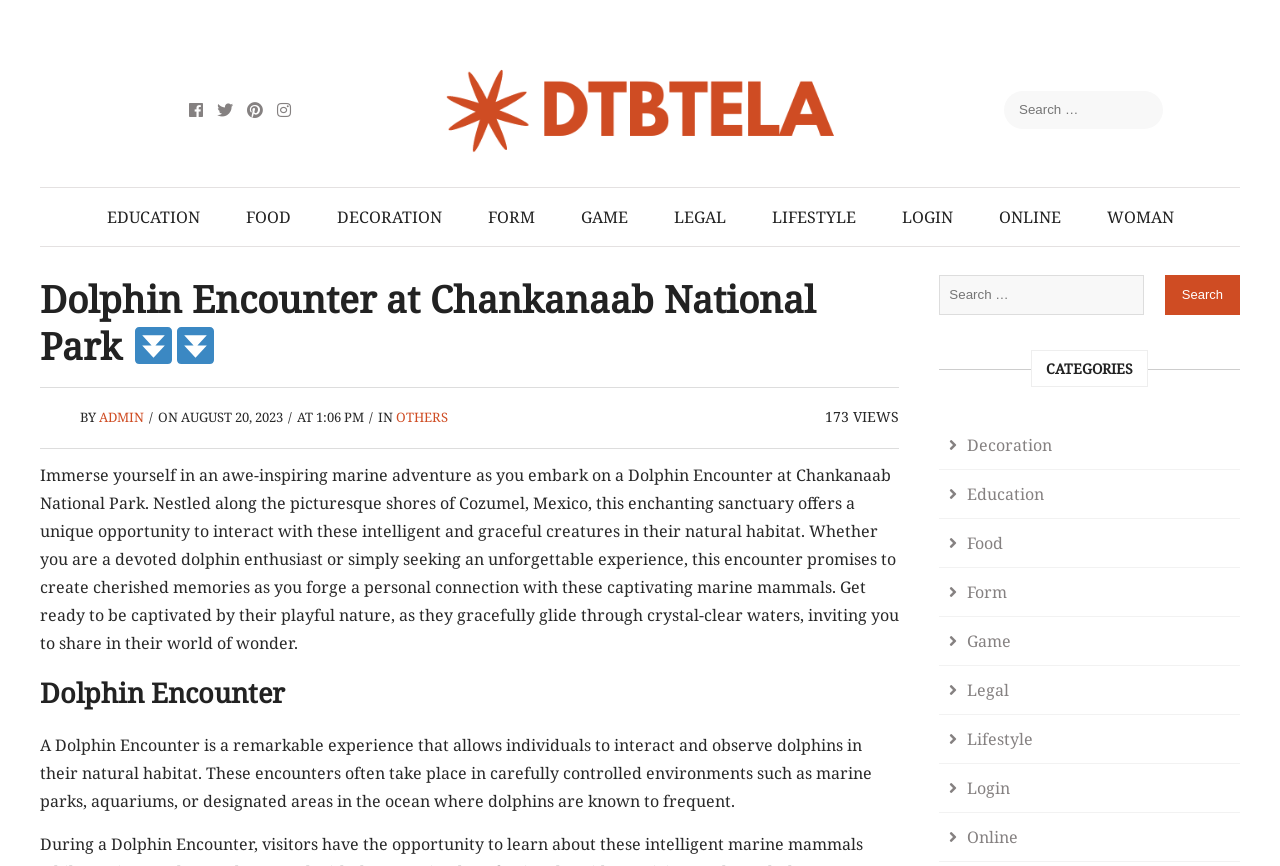Provide your answer in one word or a succinct phrase for the question: 
What is the format of the date mentioned on the webpage?

Month Day, Year